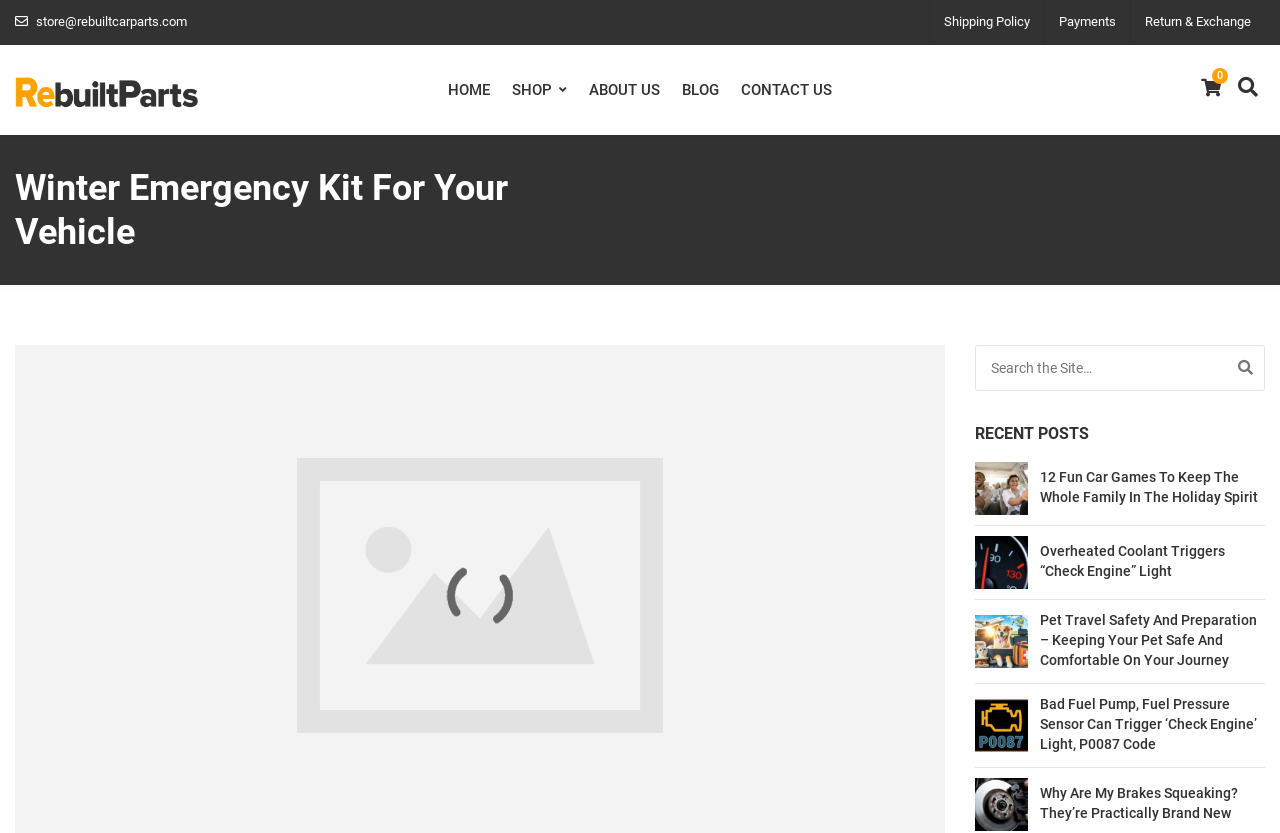Pinpoint the bounding box coordinates of the clickable area needed to execute the instruction: "Contact us". The coordinates should be specified as four float numbers between 0 and 1, i.e., [left, top, right, bottom].

[0.579, 0.072, 0.65, 0.144]